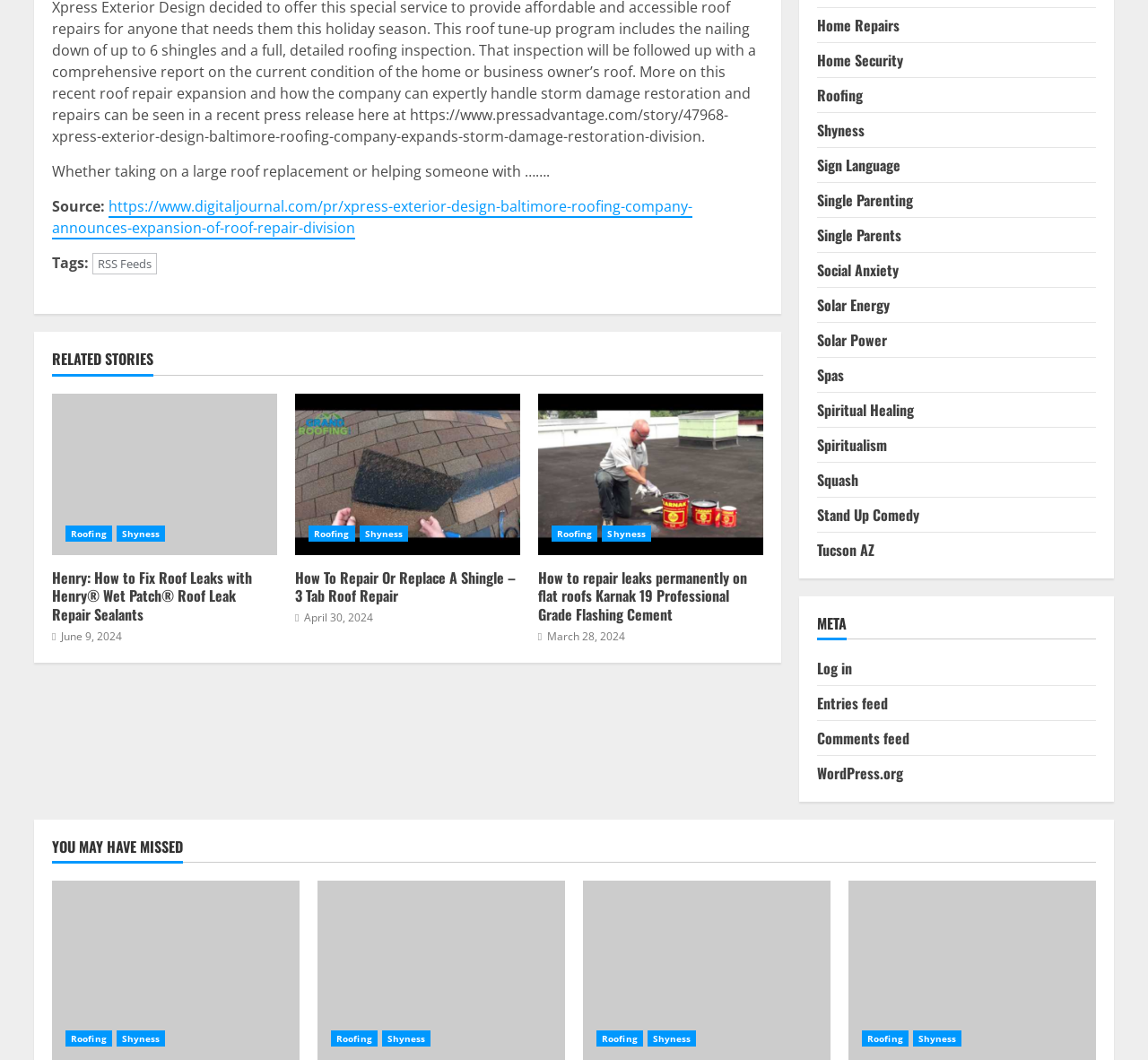Answer the following inquiry with a single word or phrase:
How many minutes does it take to read the second article?

1 min